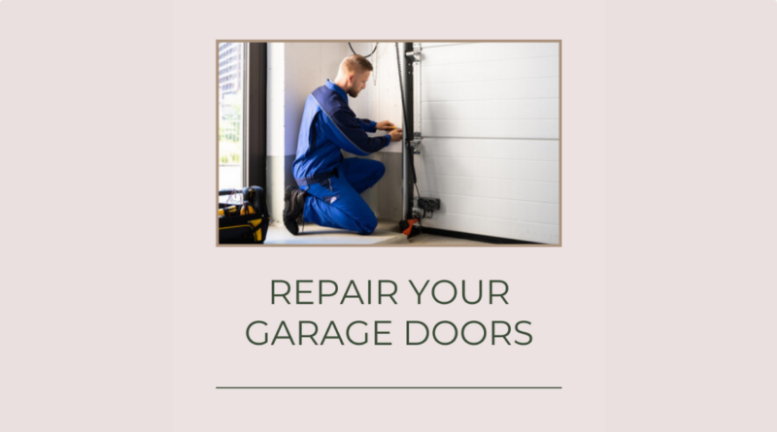Using the image as a reference, answer the following question in as much detail as possible:
What is the technician doing?

The technician is kneeling beside the garage door, using tools to address an issue, which suggests that they are in the process of repairing the garage door, highlighting the importance of regular maintenance and repair for garage doors.